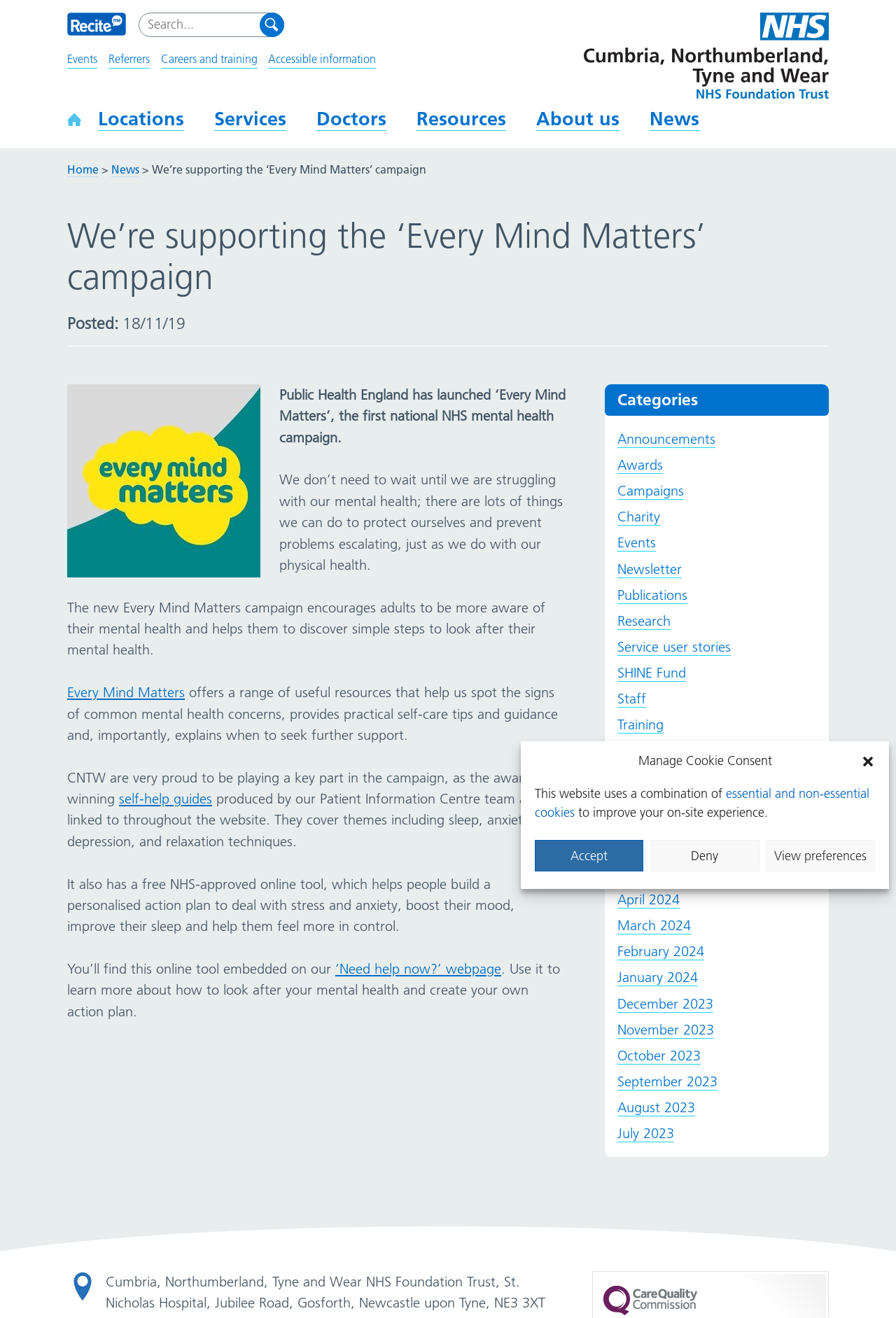Find the coordinates for the bounding box of the element with this description: "parent_node: Search for: name="s" placeholder="Search..."".

[0.155, 0.01, 0.317, 0.028]